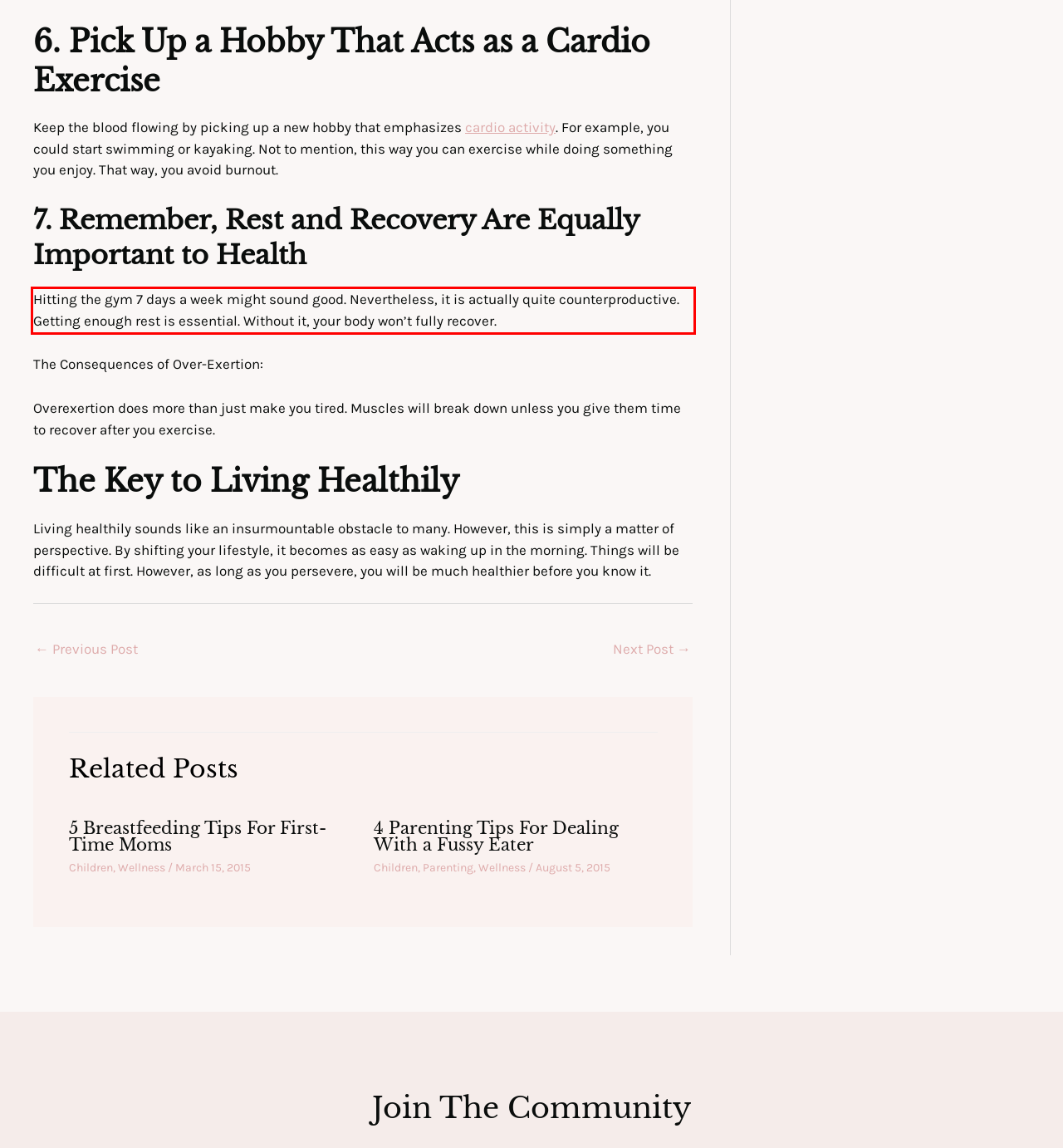View the screenshot of the webpage and identify the UI element surrounded by a red bounding box. Extract the text contained within this red bounding box.

Hitting the gym 7 days a week might sound good. Nevertheless, it is actually quite counterproductive. Getting enough rest is essential. Without it, your body won’t fully recover.